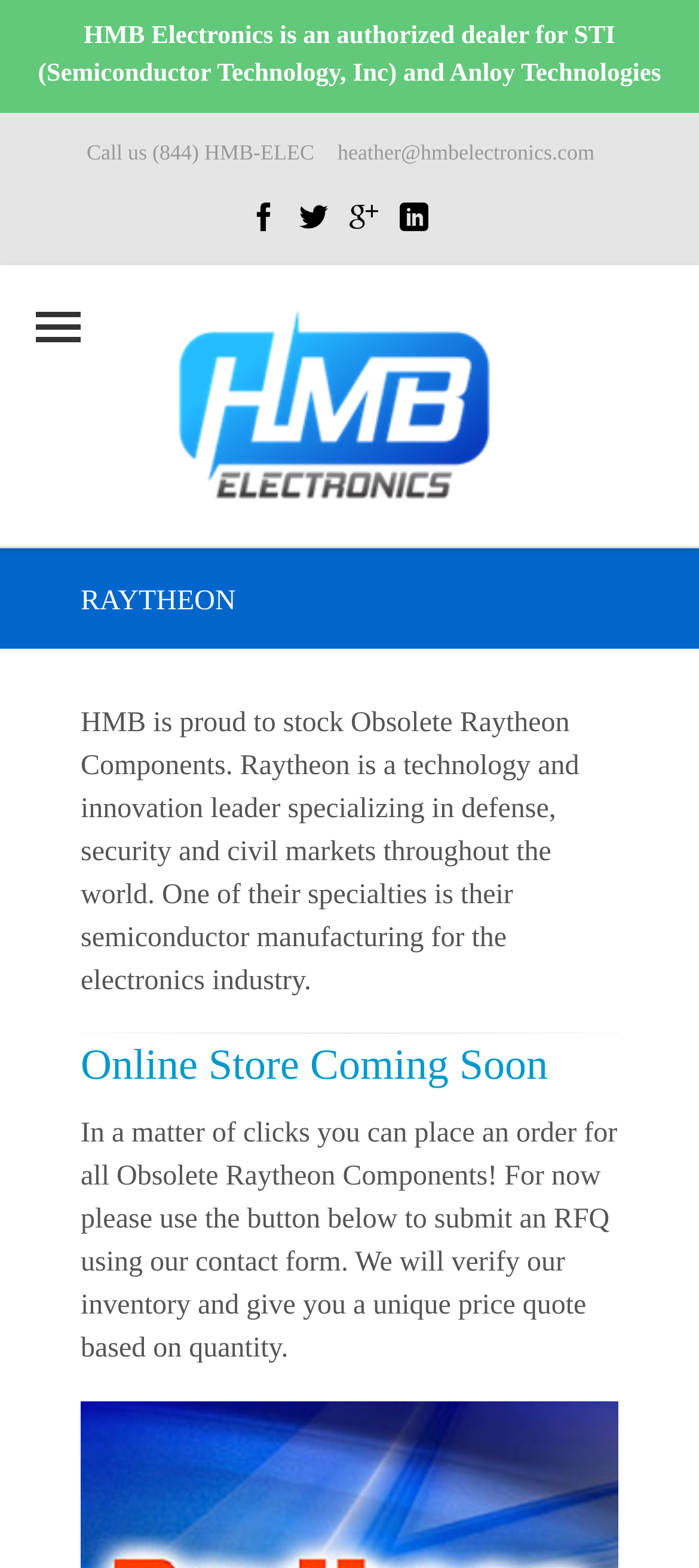How can I place an order for Obsolete Raytheon Components?
With the help of the image, please provide a detailed response to the question.

This answer can be obtained by reading the static text that explains the current ordering process, which states 'For now please use the button below to submit an RFQ using our contact form. We will verify our inventory and give you a unique price quote based on quantity'.